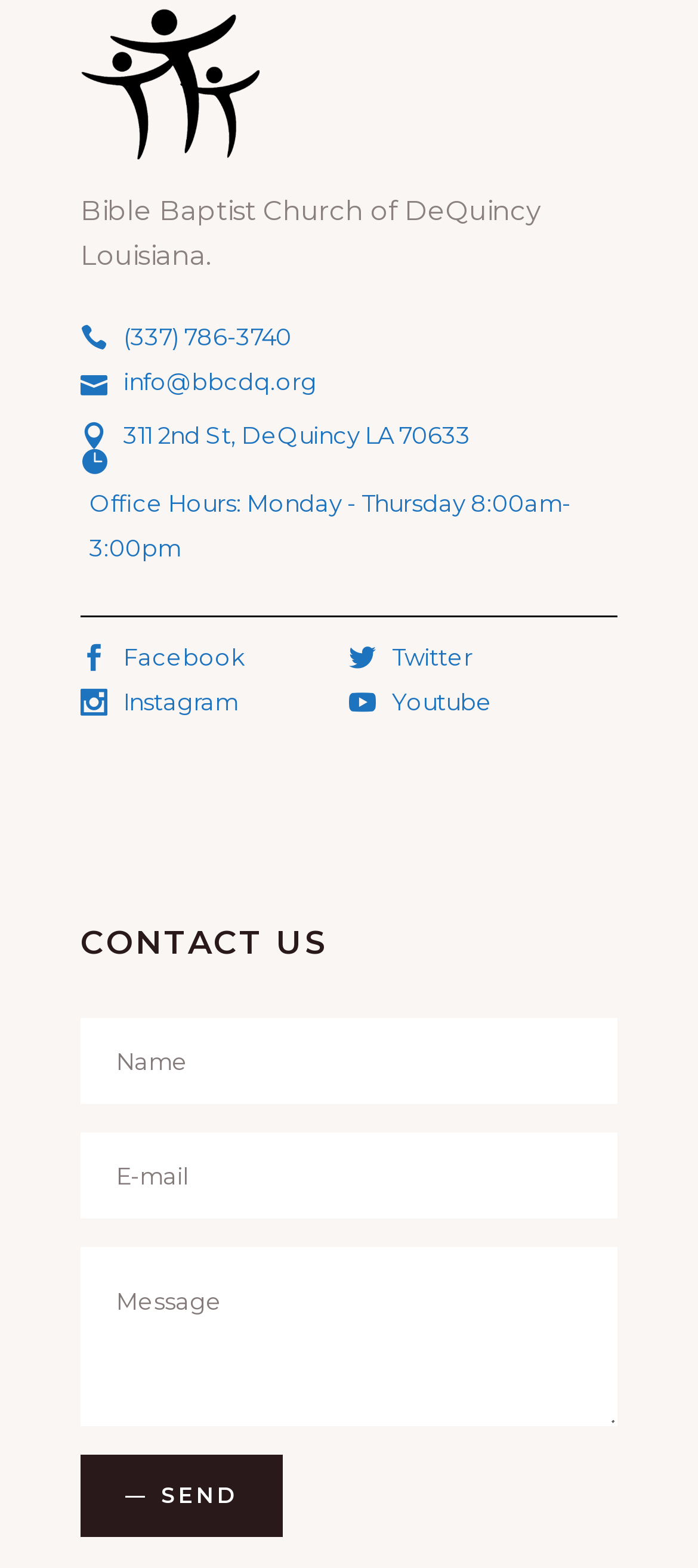Please determine the bounding box of the UI element that matches this description: name="your-name" placeholder="Name". The coordinates should be given as (top-left x, top-left y, bottom-right x, bottom-right y), with all values between 0 and 1.

[0.115, 0.649, 0.885, 0.704]